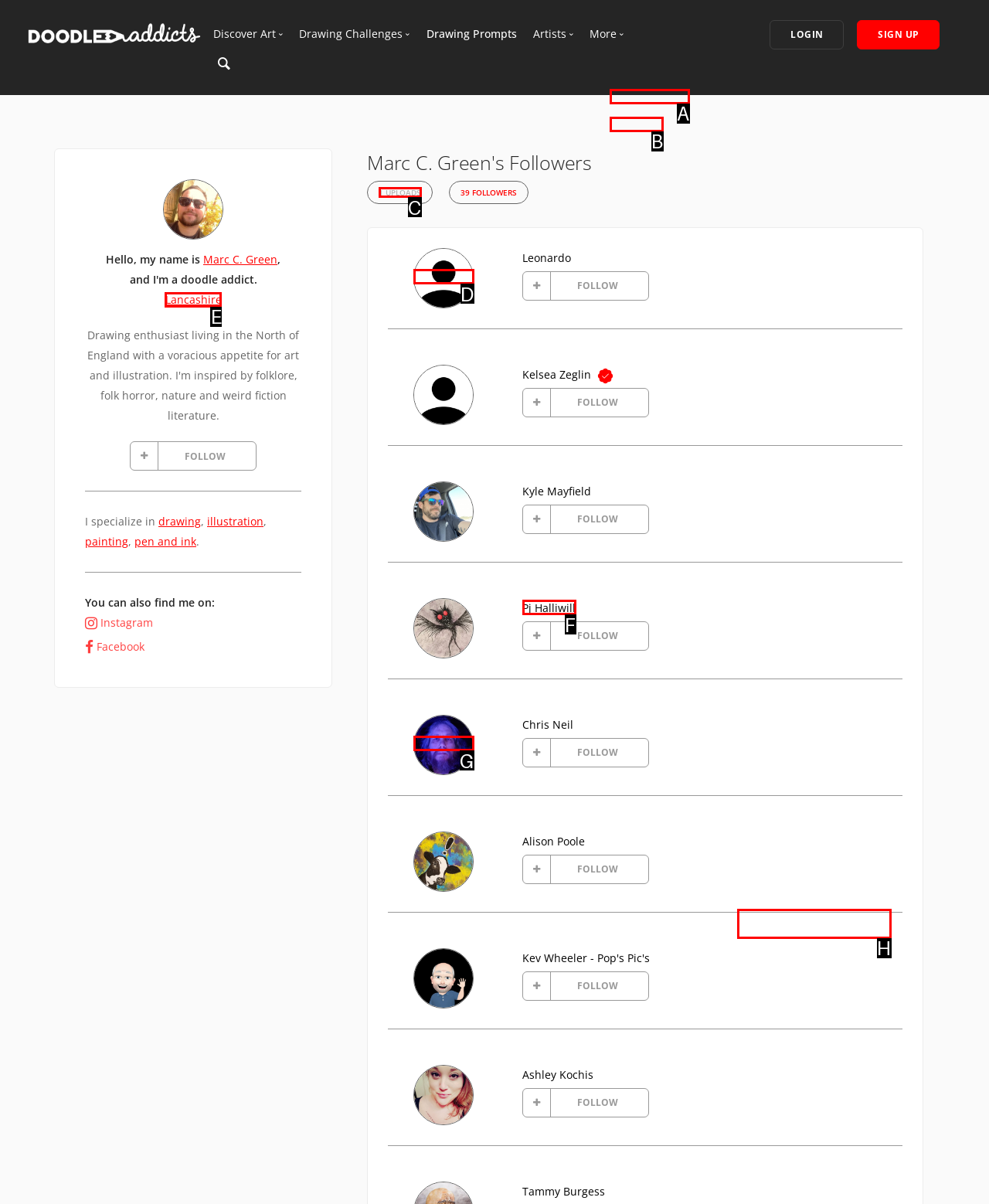Identify the letter that best matches this UI element description: Add to Home Screen
Answer with the letter from the given options.

H